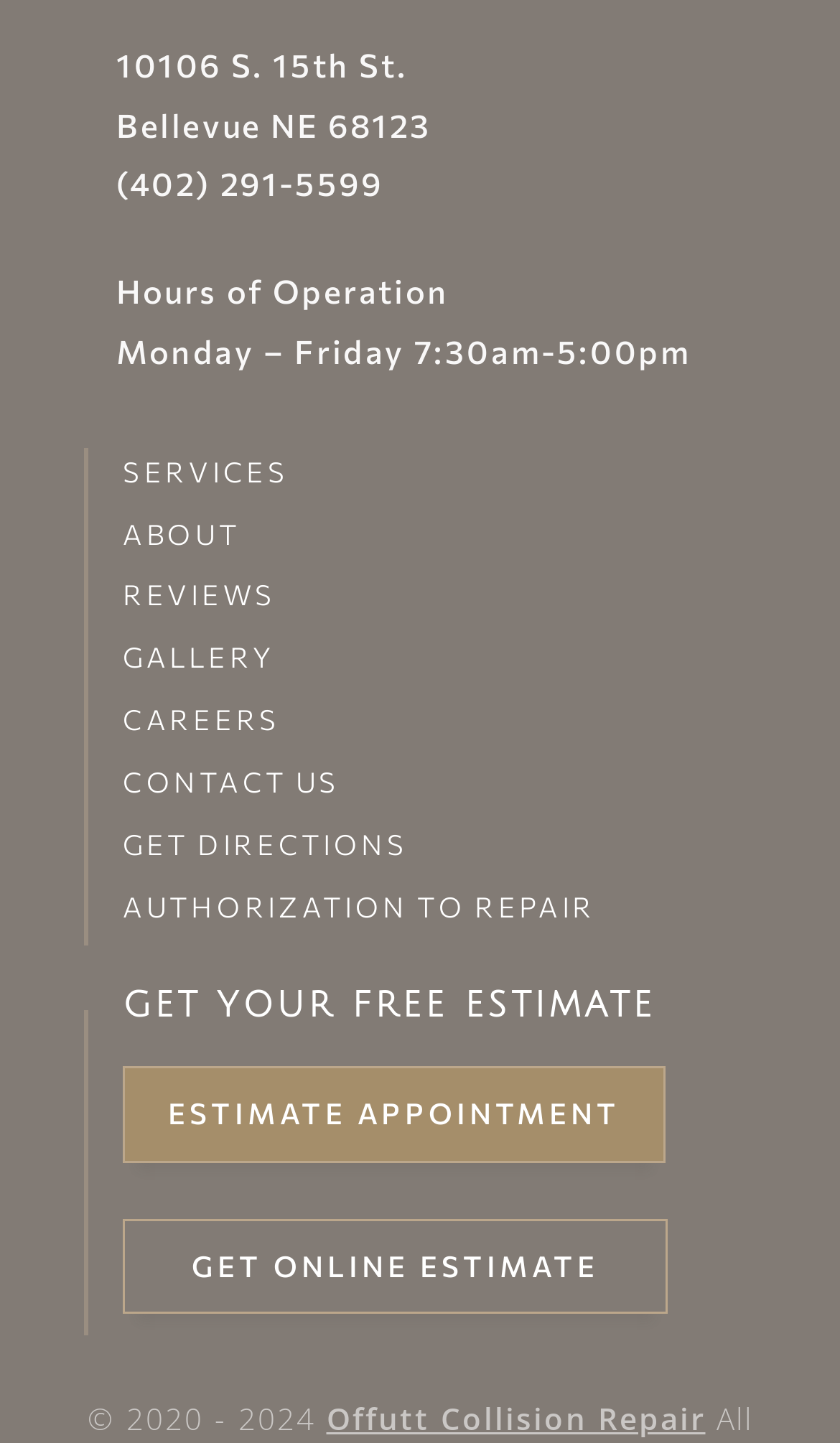Please determine the bounding box coordinates of the element's region to click in order to carry out the following instruction: "request an estimate appointment". The coordinates should be four float numbers between 0 and 1, i.e., [left, top, right, bottom].

[0.146, 0.738, 0.792, 0.805]